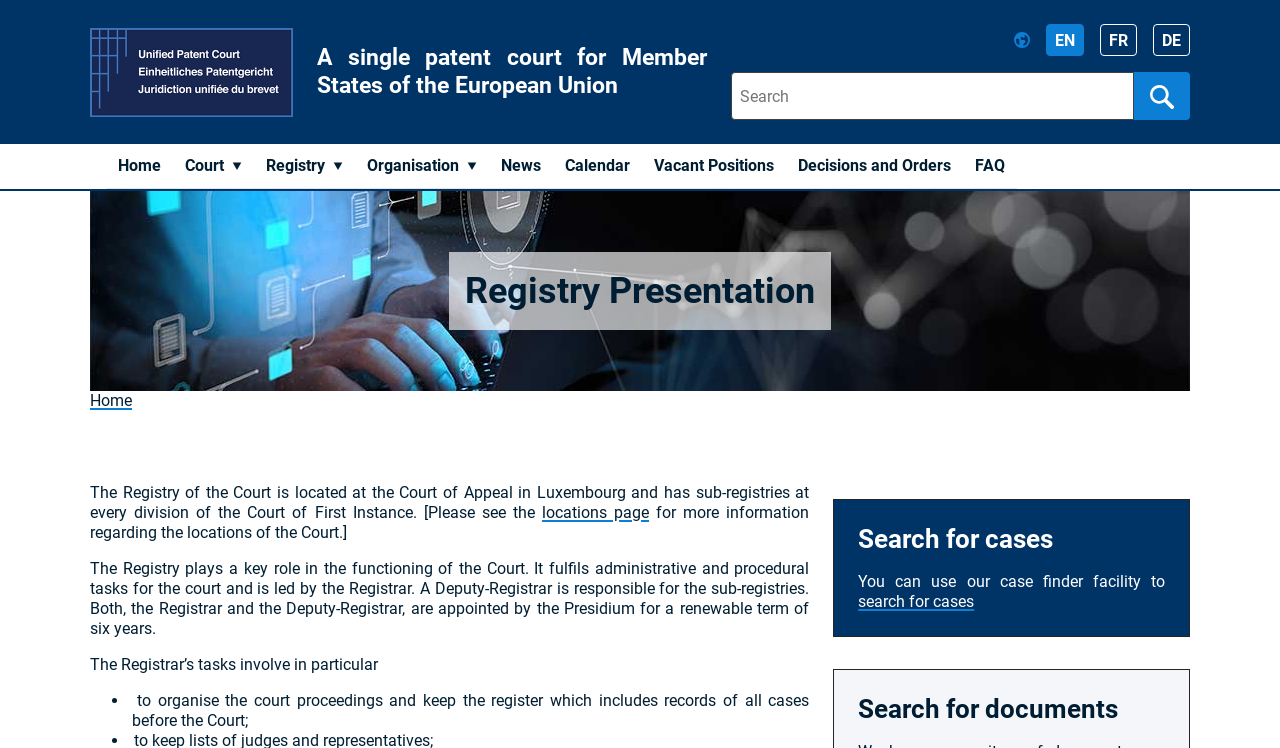Where is the Registry of the Court located?
Please provide a comprehensive answer based on the information in the image.

According to the webpage, the Registry of the Court is located at the Court of Appeal in Luxembourg and has sub-registries at every division of the Court of First Instance.